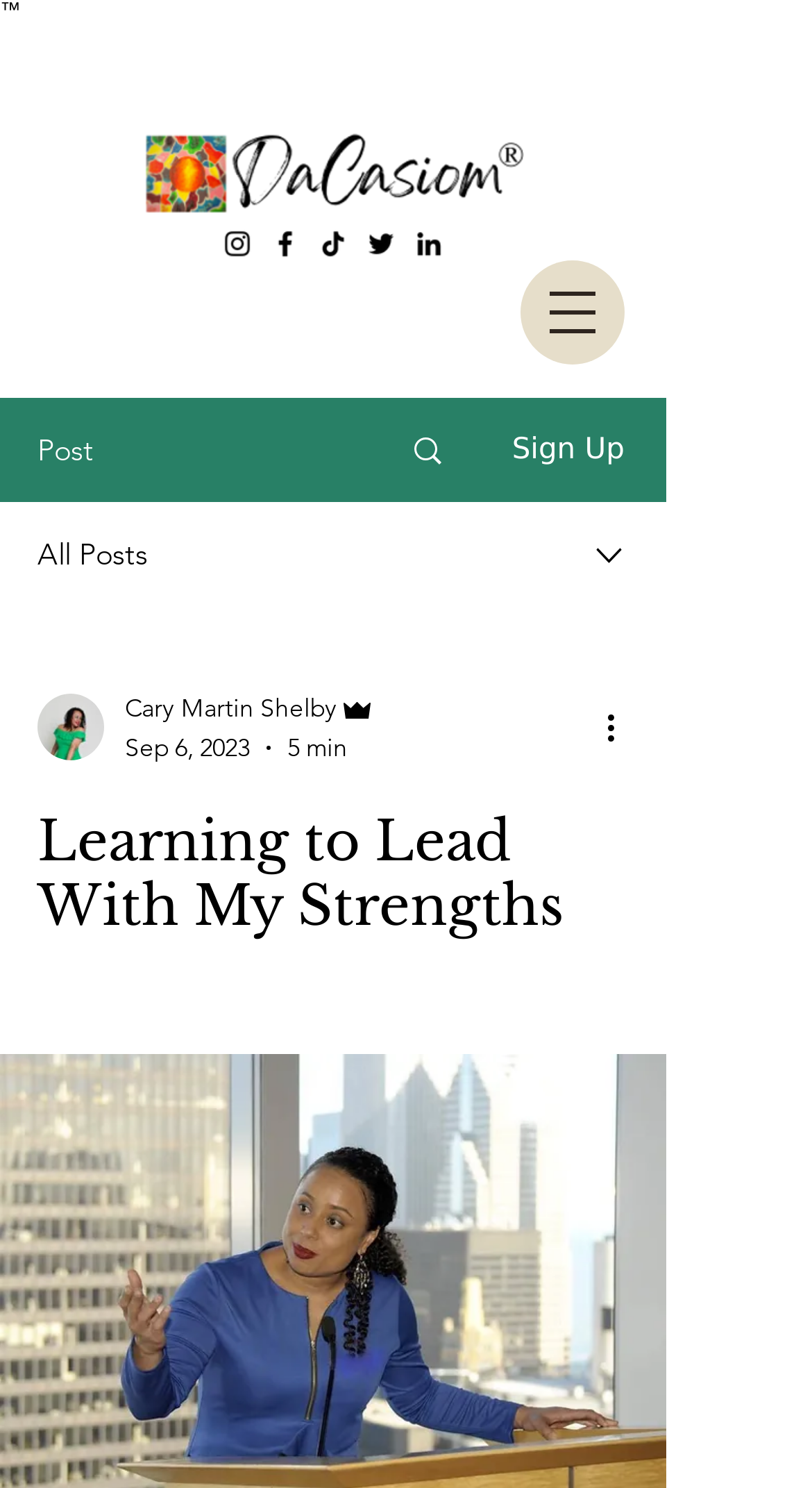What is the date of the article?
Answer with a single word or short phrase according to what you see in the image.

Sep 6, 2023